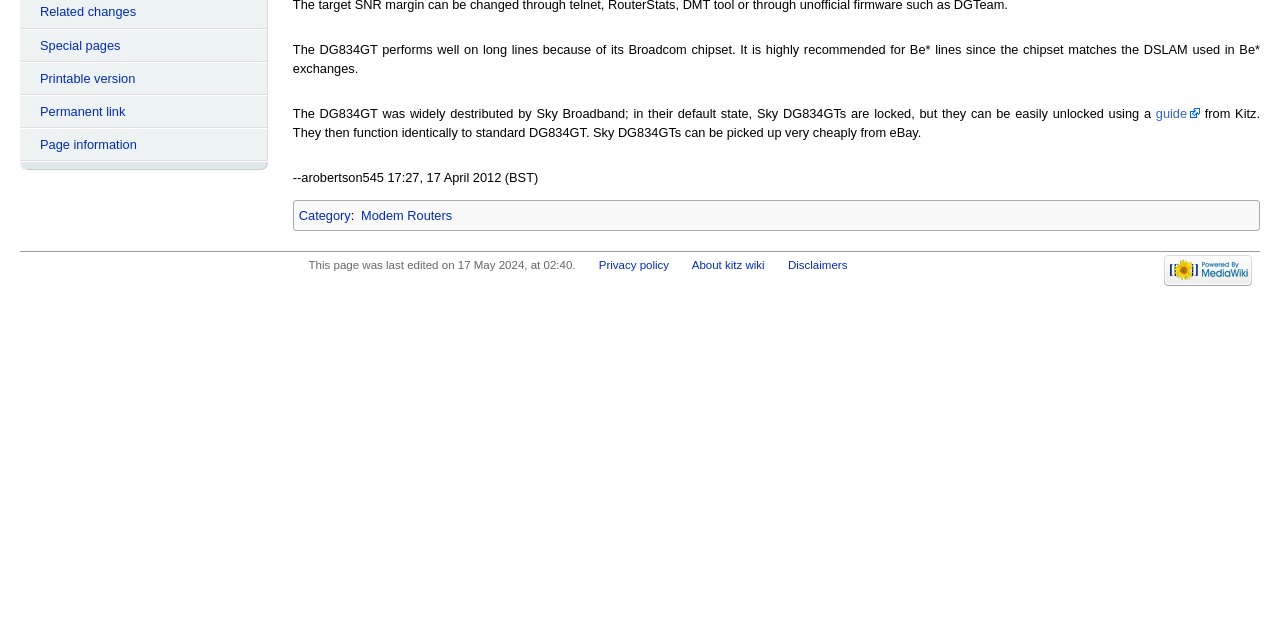Can you find the bounding box coordinates for the UI element given this description: "Data & Analysis"? Provide the coordinates as four float numbers between 0 and 1: [left, top, right, bottom].

None